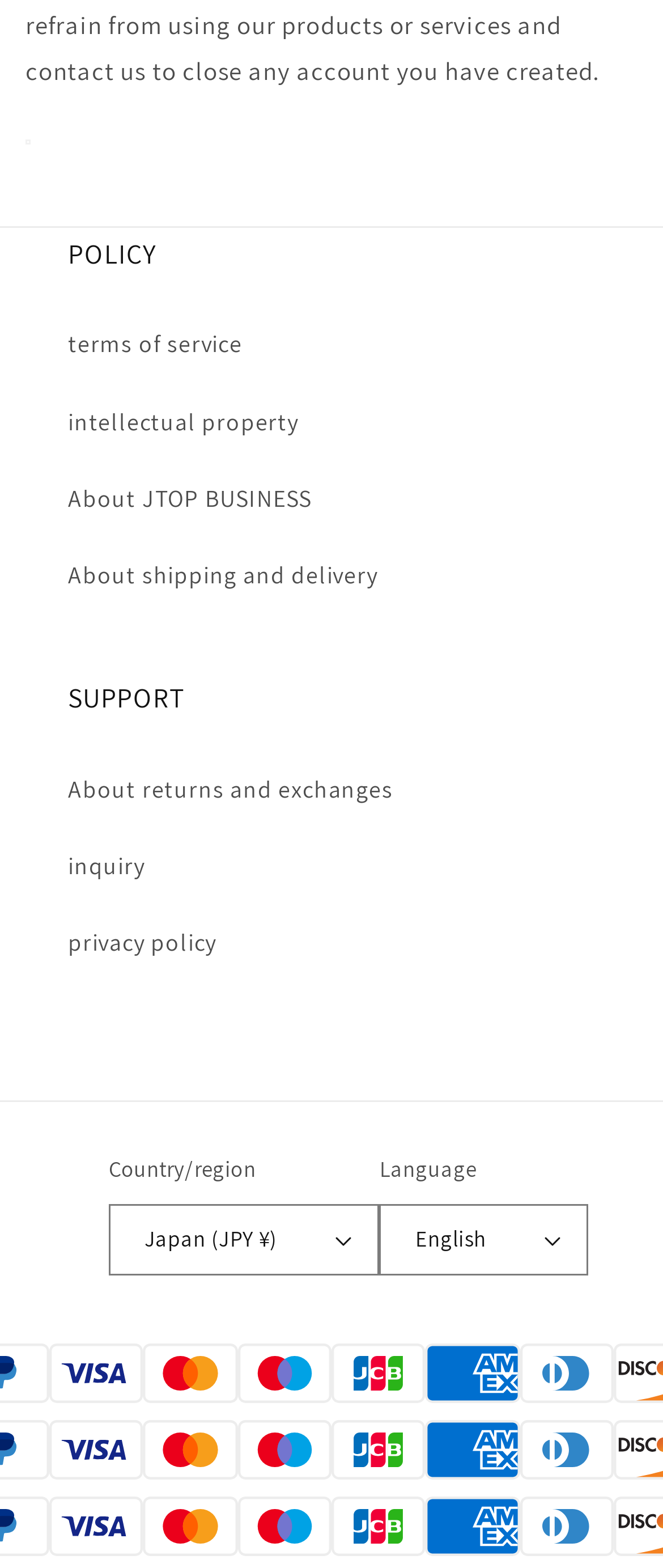What is the country/region selection button?
Using the image, give a concise answer in the form of a single word or short phrase.

Japan (JPY ¥)